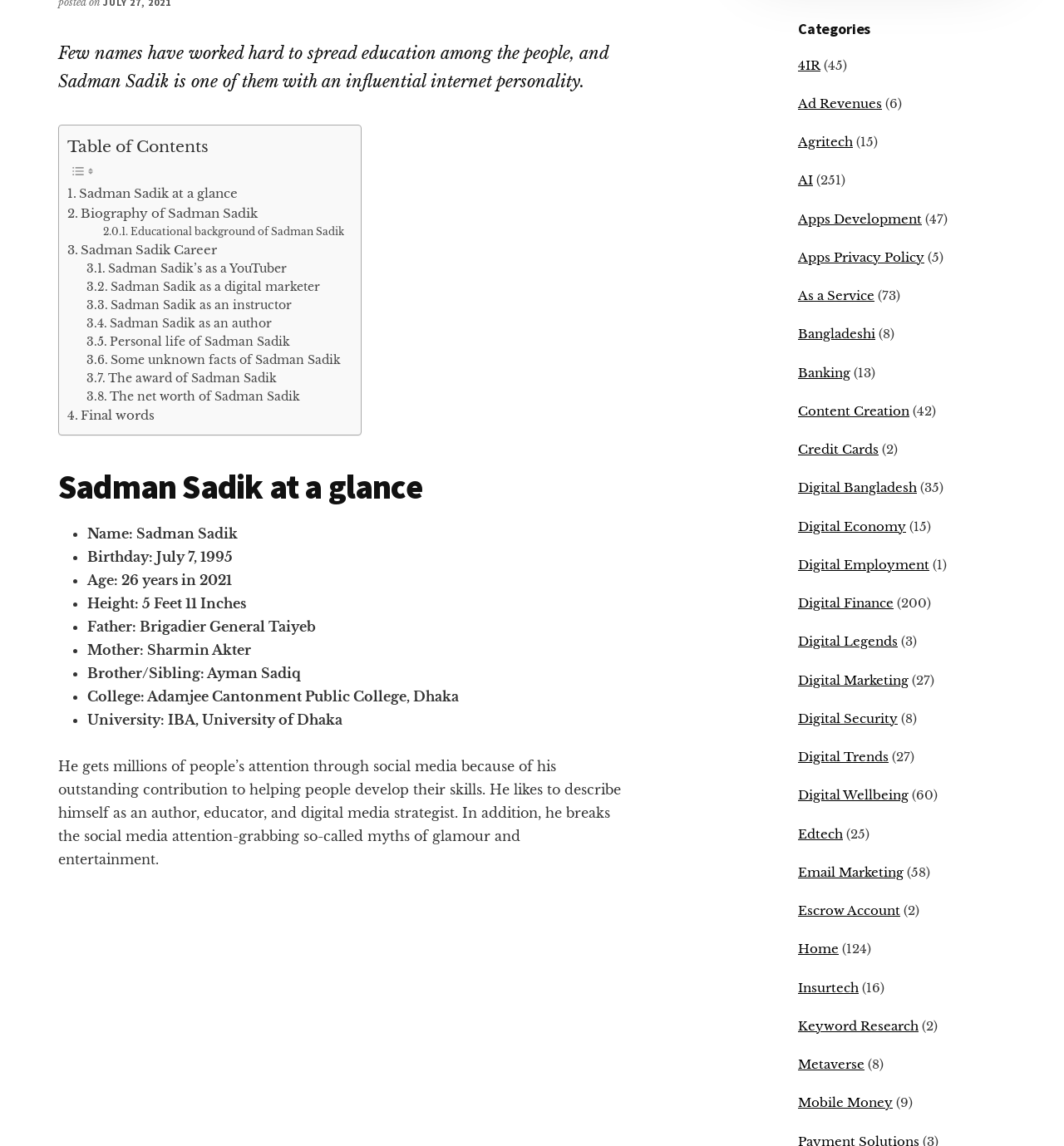Given the element description: "Banking", predict the bounding box coordinates of the UI element it refers to, using four float numbers between 0 and 1, i.e., [left, top, right, bottom].

[0.75, 0.318, 0.799, 0.332]